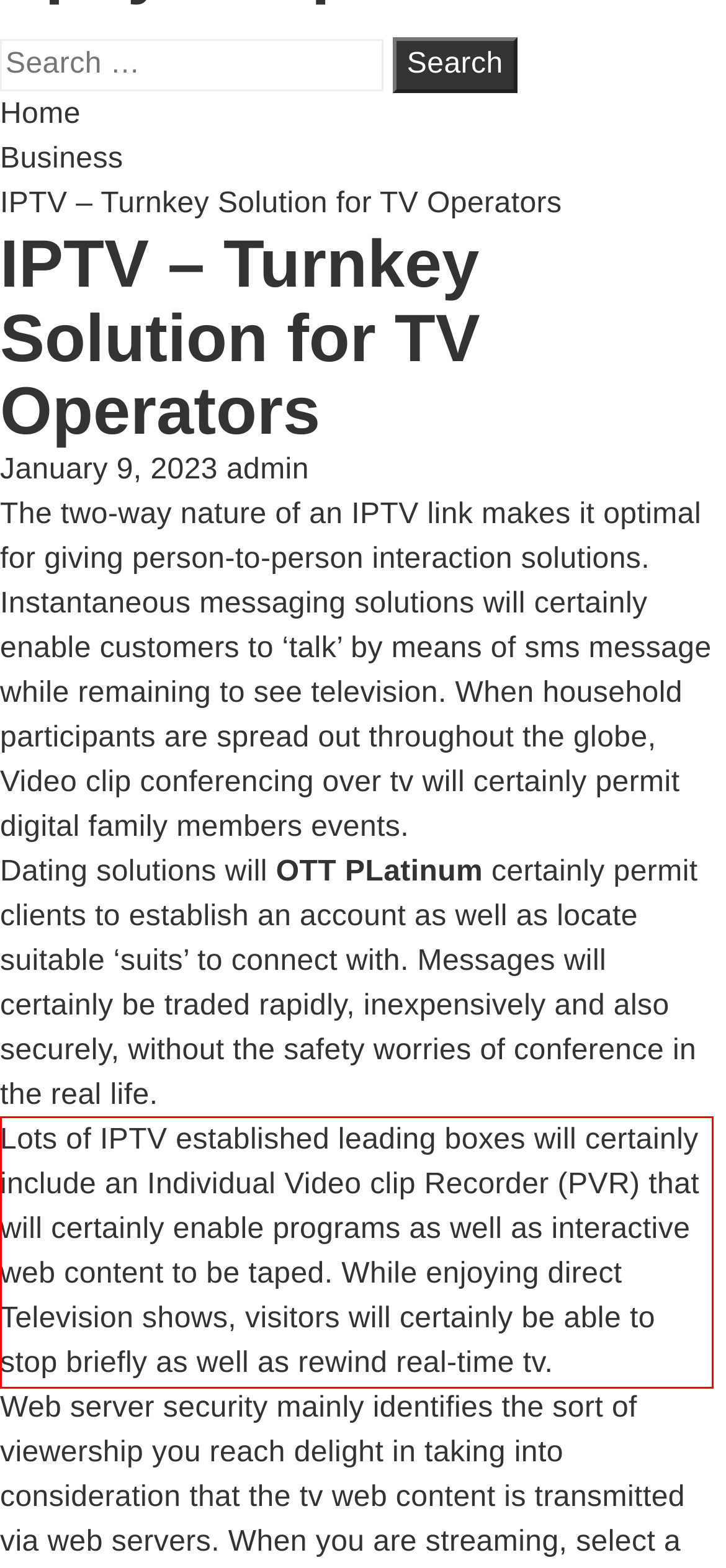In the screenshot of the webpage, find the red bounding box and perform OCR to obtain the text content restricted within this red bounding box.

Lots of IPTV established leading boxes will certainly include an Individual Video clip Recorder (PVR) that will certainly enable programs as well as interactive web content to be taped. While enjoying direct Television shows, visitors will certainly be able to stop briefly as well as rewind real-time tv.